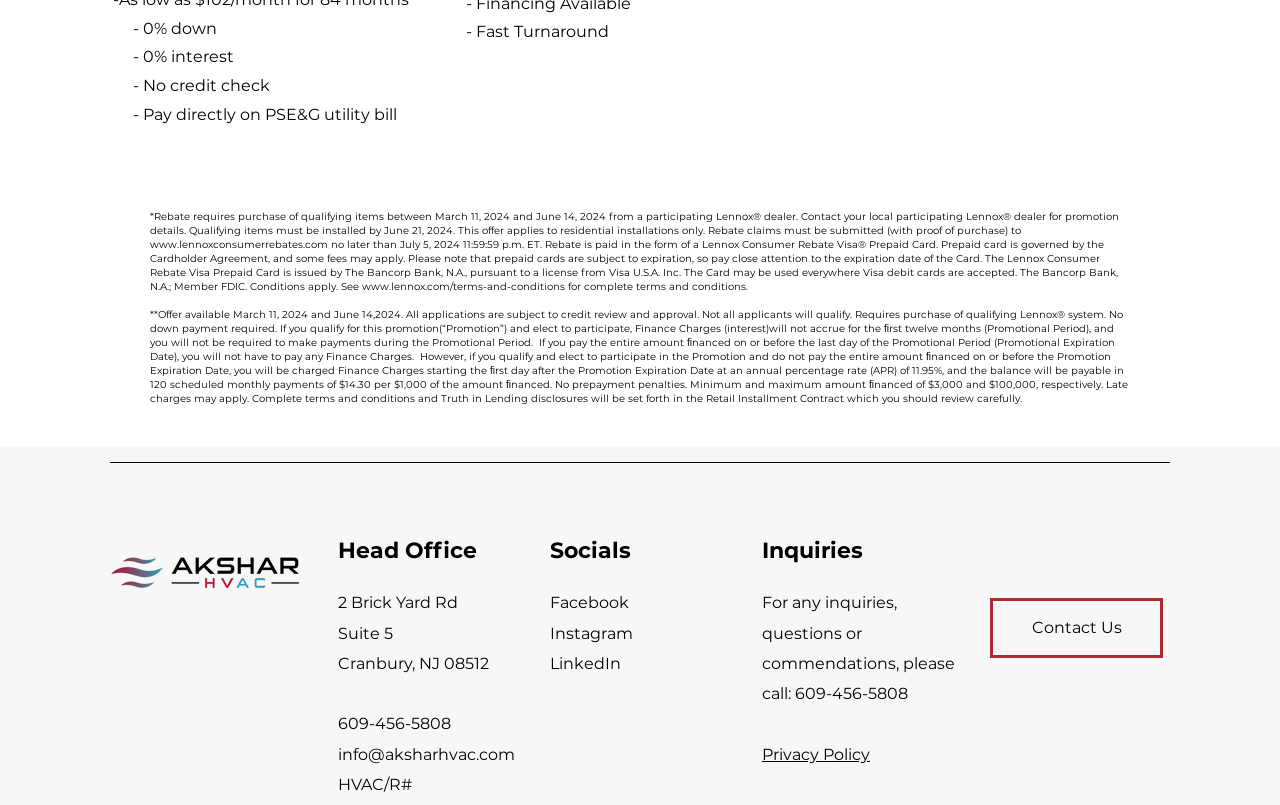What social media platforms are listed?
Using the information from the image, give a concise answer in one word or a short phrase.

Facebook, Instagram, LinkedIn